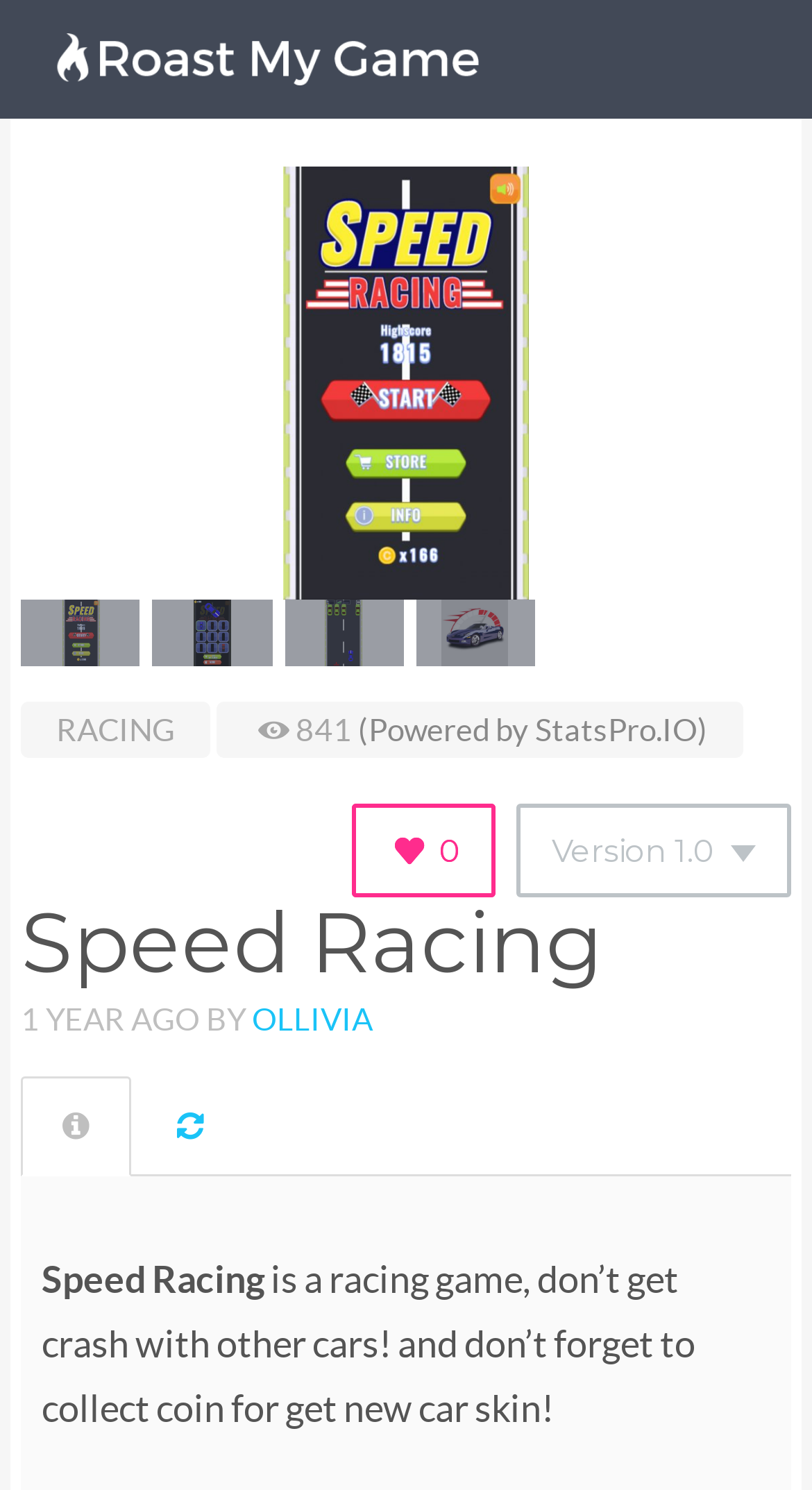How many tabs are there in the tab list?
Please analyze the image and answer the question with as much detail as possible.

I found the number of tabs by looking at the tab list element and counting the number of tab elements inside it, which are 2.